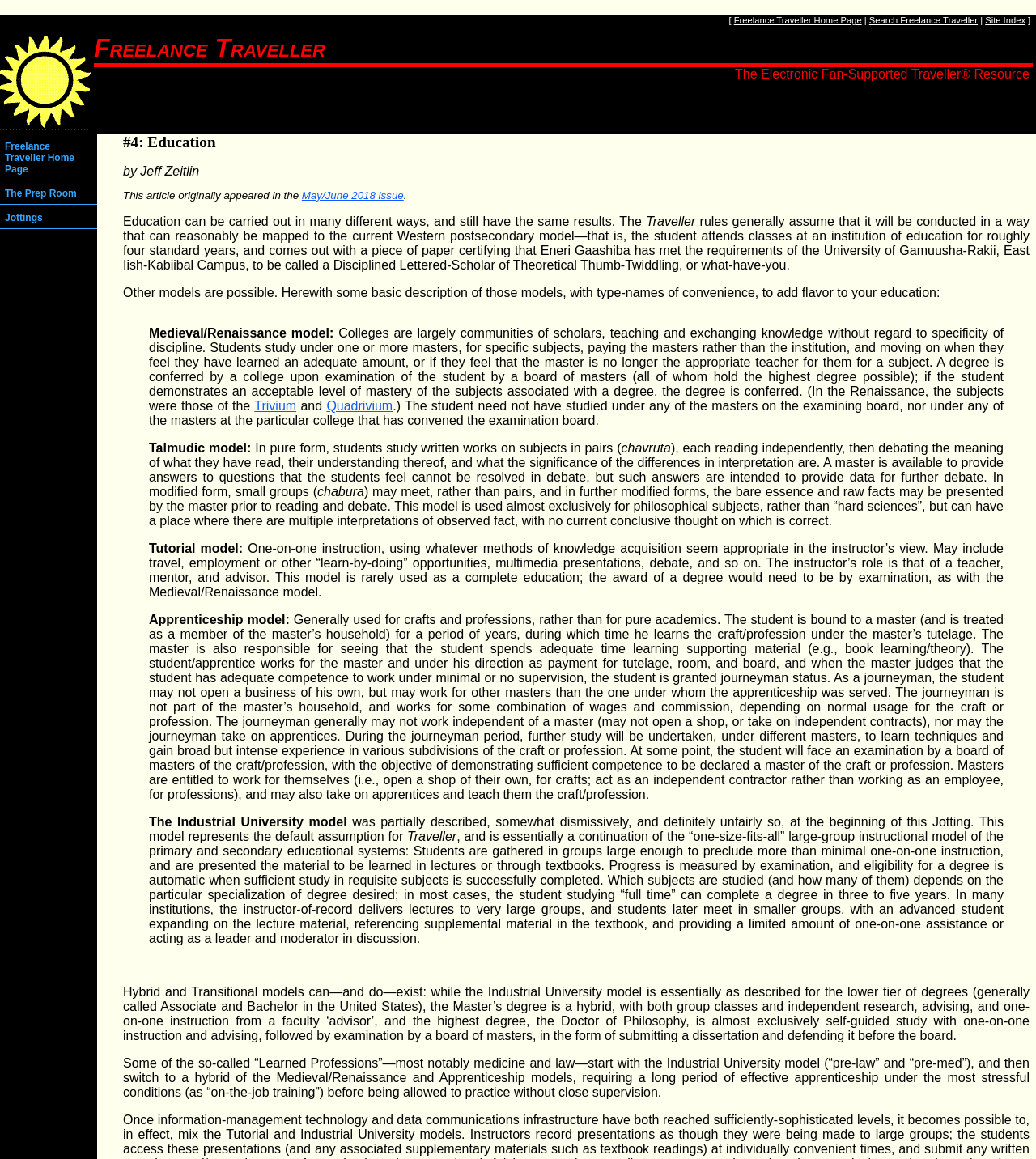Identify the coordinates of the bounding box for the element that must be clicked to accomplish the instruction: "view Jottings".

[0.0, 0.179, 0.094, 0.197]